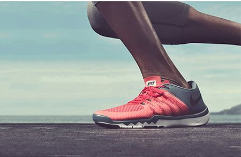What is the background of the image?
Using the image, elaborate on the answer with as much detail as possible.

The caption describes the background as a serene natural landscape, blending subtle hues of blue and gray, which implies an outdoor setting ideal for running or training.